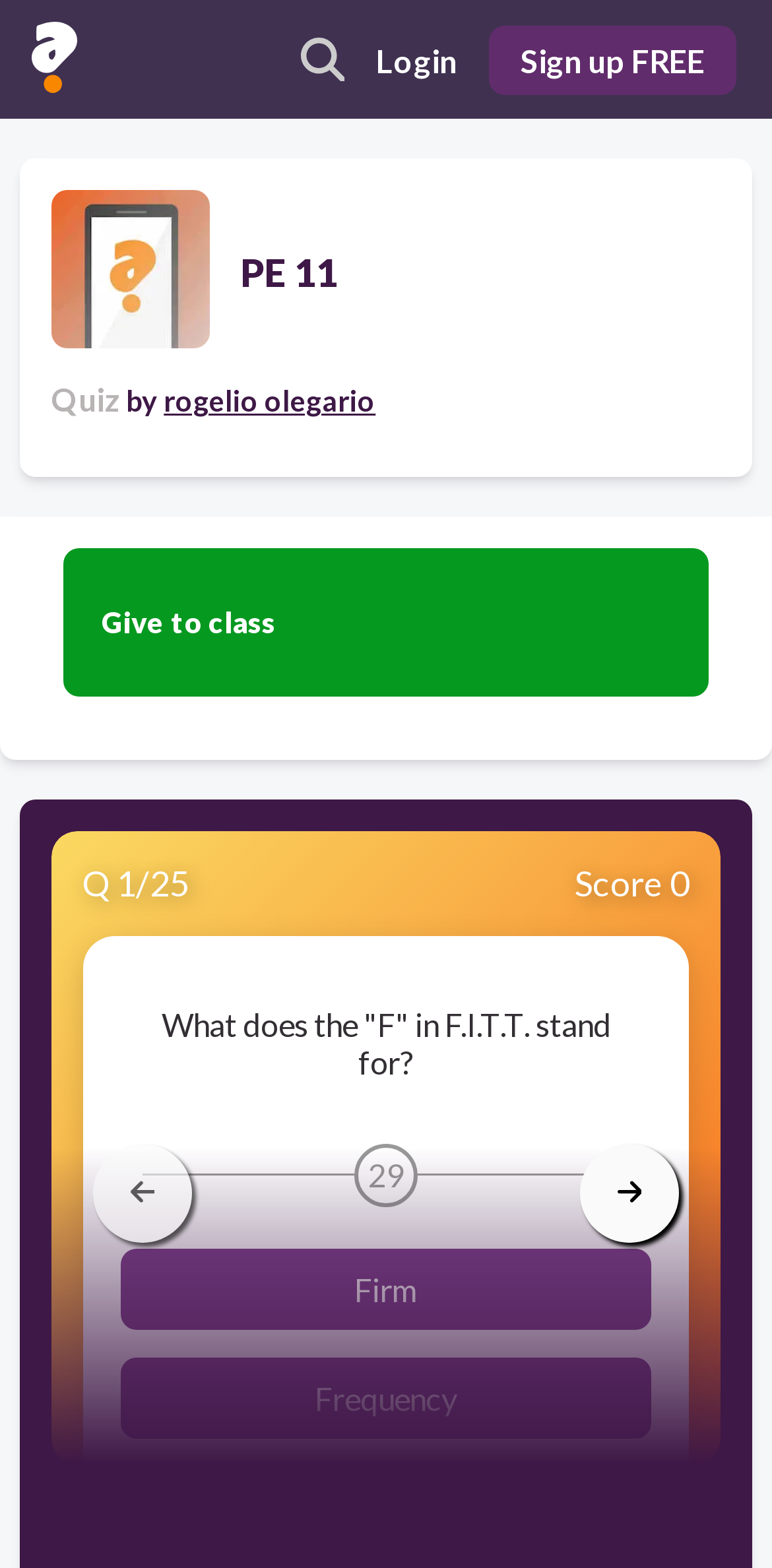What is the logo on the top left corner?
Please give a detailed and thorough answer to the question, covering all relevant points.

The logo is located at the top left corner of the webpage, with a bounding box coordinate of [0.041, 0.013, 0.1, 0.059]. It is an image element with the description 'Quizalize logo'.